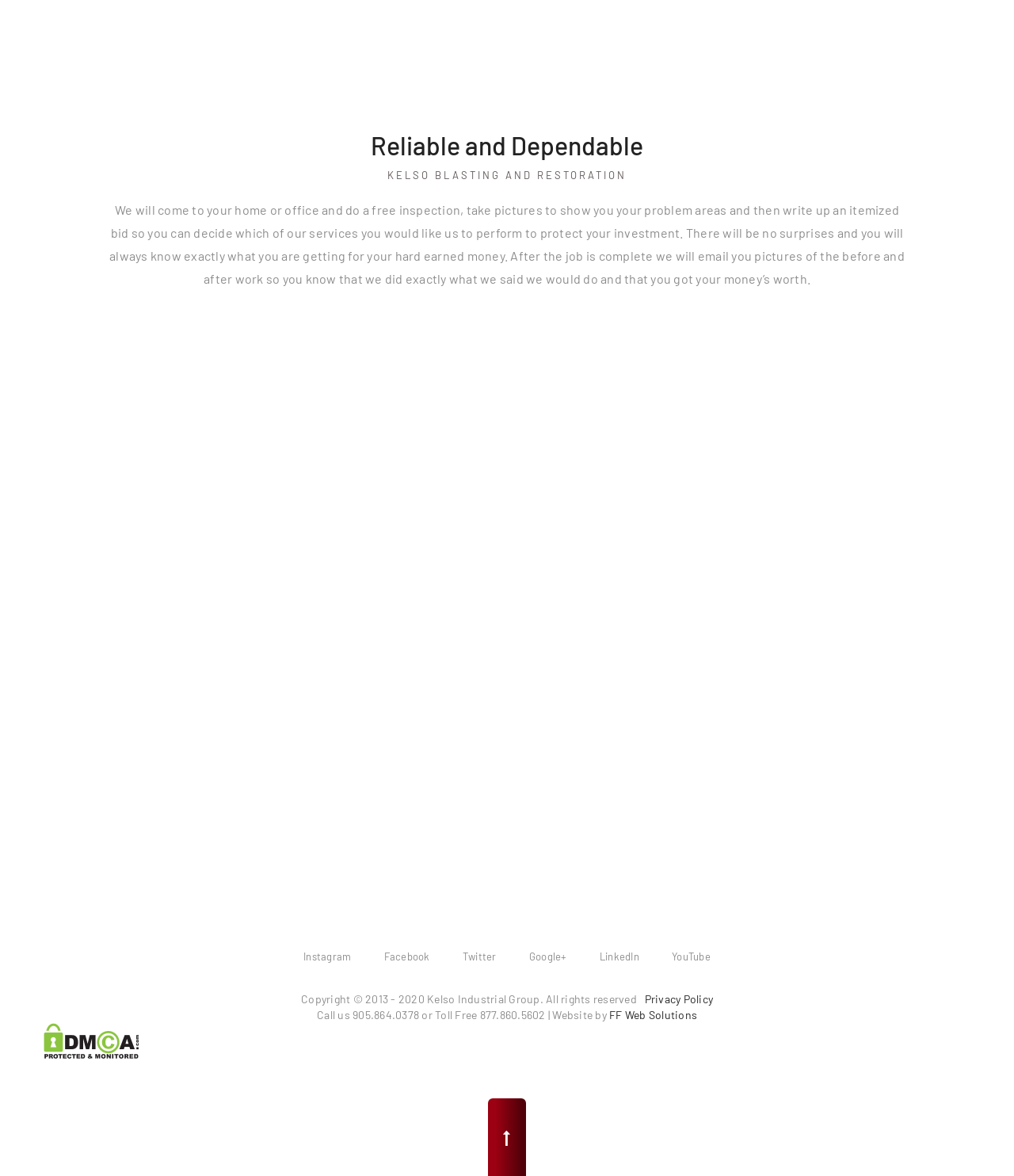Using the given description, provide the bounding box coordinates formatted as (top-left x, top-left y, bottom-right x, bottom-right y), with all values being floating point numbers between 0 and 1. Description: Facebook

[0.372, 0.809, 0.431, 0.819]